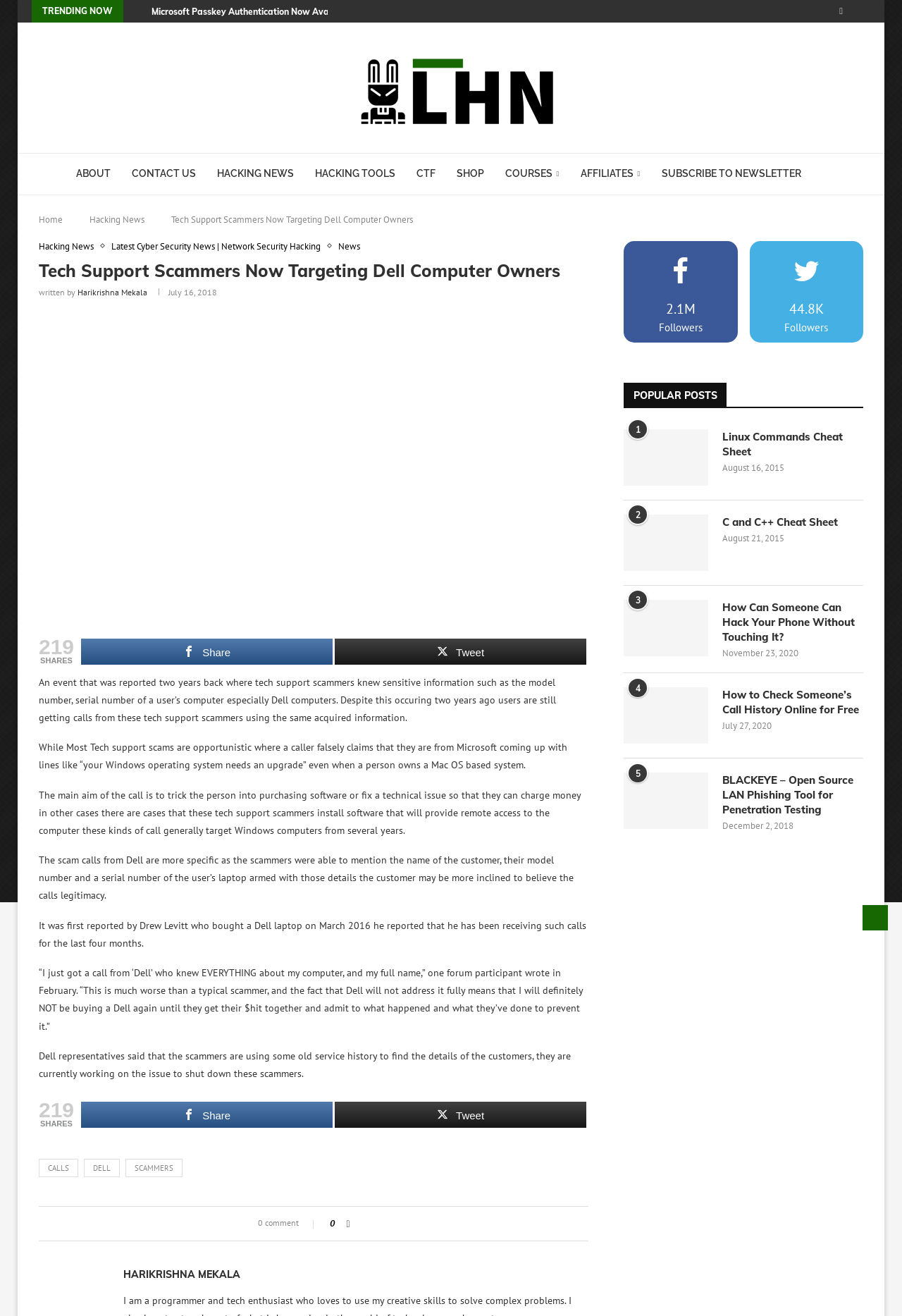How many shares does the article have?
Using the information from the image, give a concise answer in one word or a short phrase.

219